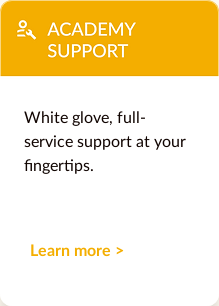Offer a detailed account of the various components present in the image.

This image features a vibrant and engaging graphic labeled "ACADEMY SUPPORT," which is highlighted in white text against a bold yellow background. It emphasizes the concept of providing "white glove, full-service support at your fingertips," suggesting a high level of customer service and personalized assistance. Below the main text, there is a call-to-action button inviting viewers to "Learn more >," encouraging further exploration of the services offered. The design is visually appealing, aiming to attract attention and enhance understanding of the support available for users.